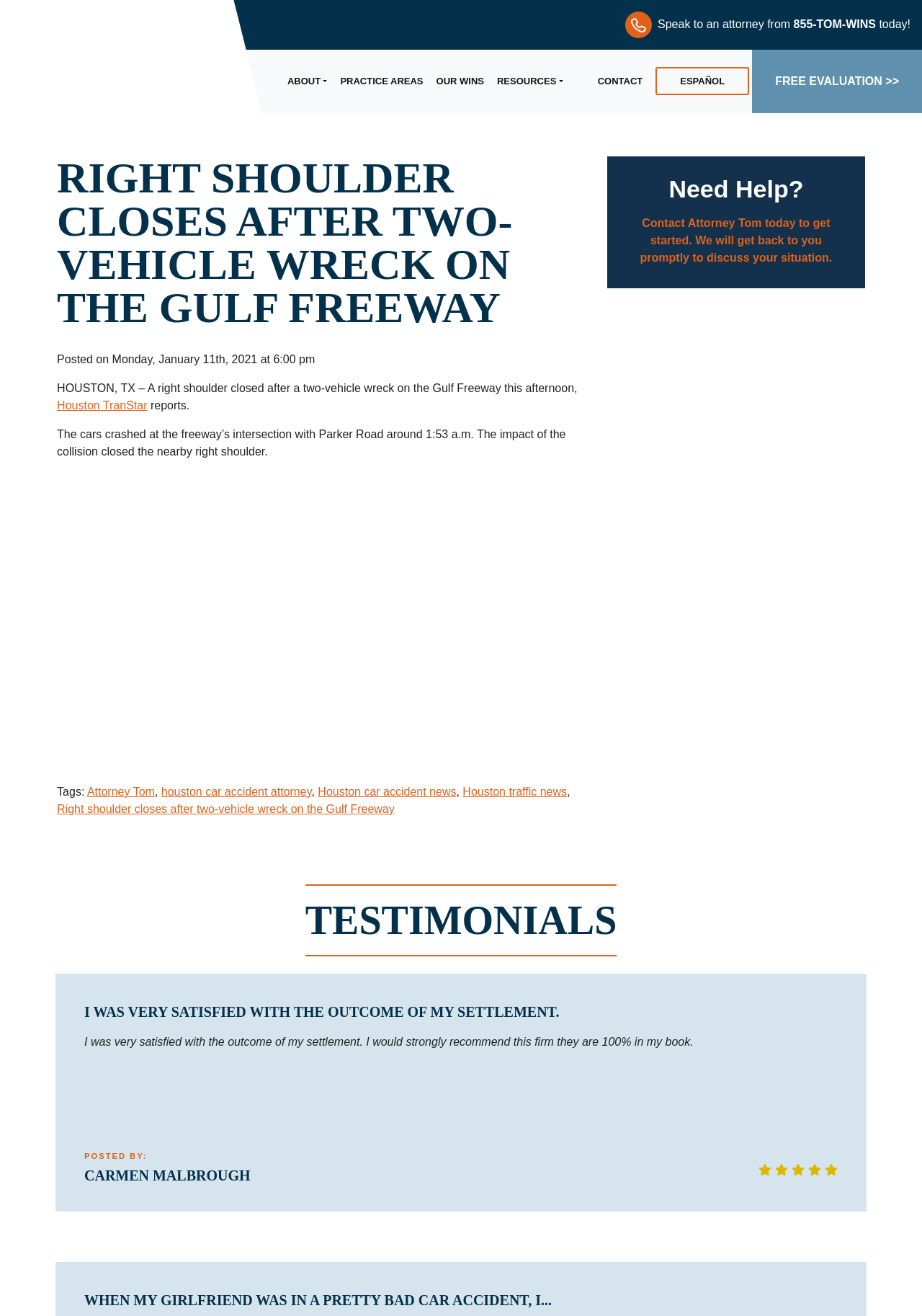Utilize the details in the image to thoroughly answer the following question: What is the name of the person who posted a testimonial?

I found the name of the person who posted a testimonial by looking at the section of the webpage that says 'TESTIMONIALS', where it mentions a person named CARMEN MALBROUGH who posted a testimonial about their experience with Attorney Tom.